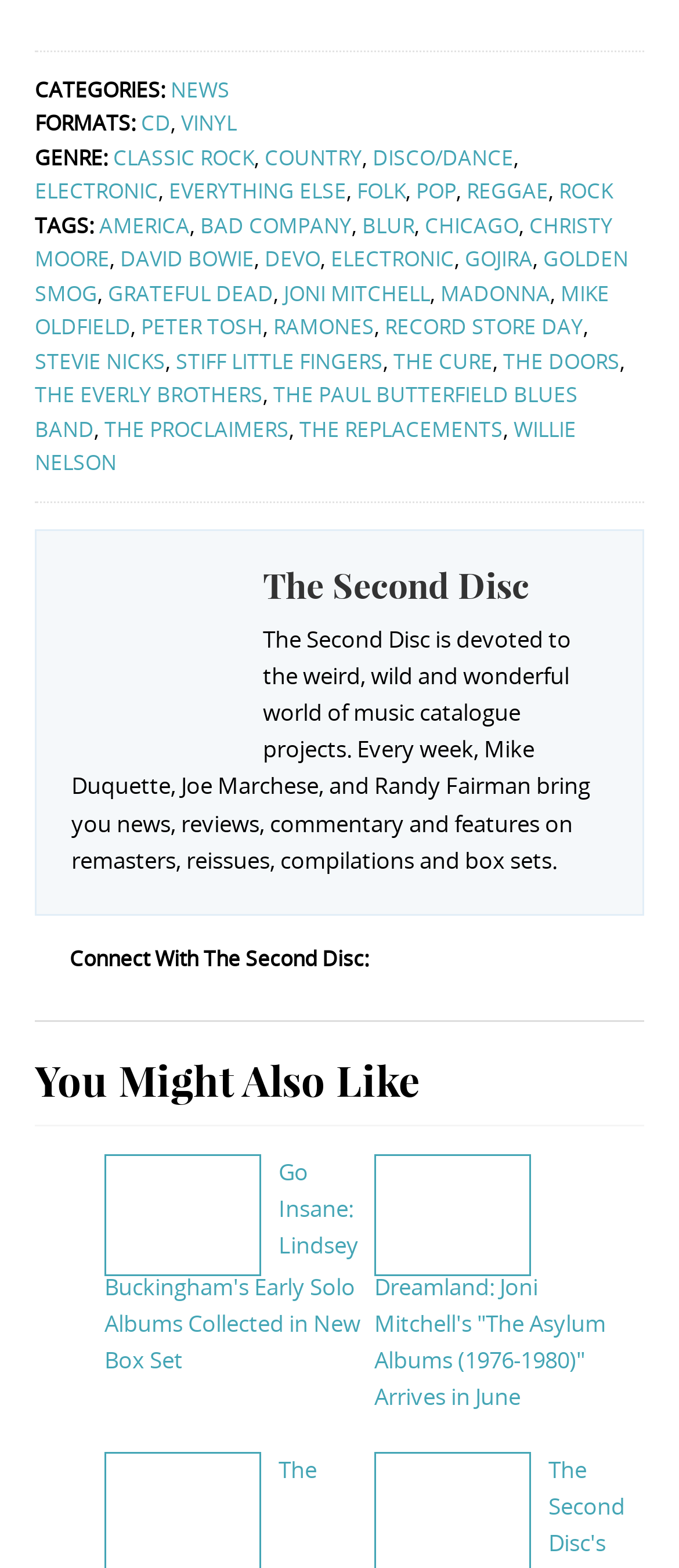Pinpoint the bounding box coordinates of the area that should be clicked to complete the following instruction: "Click on NEWS". The coordinates must be given as four float numbers between 0 and 1, i.e., [left, top, right, bottom].

[0.251, 0.048, 0.338, 0.067]